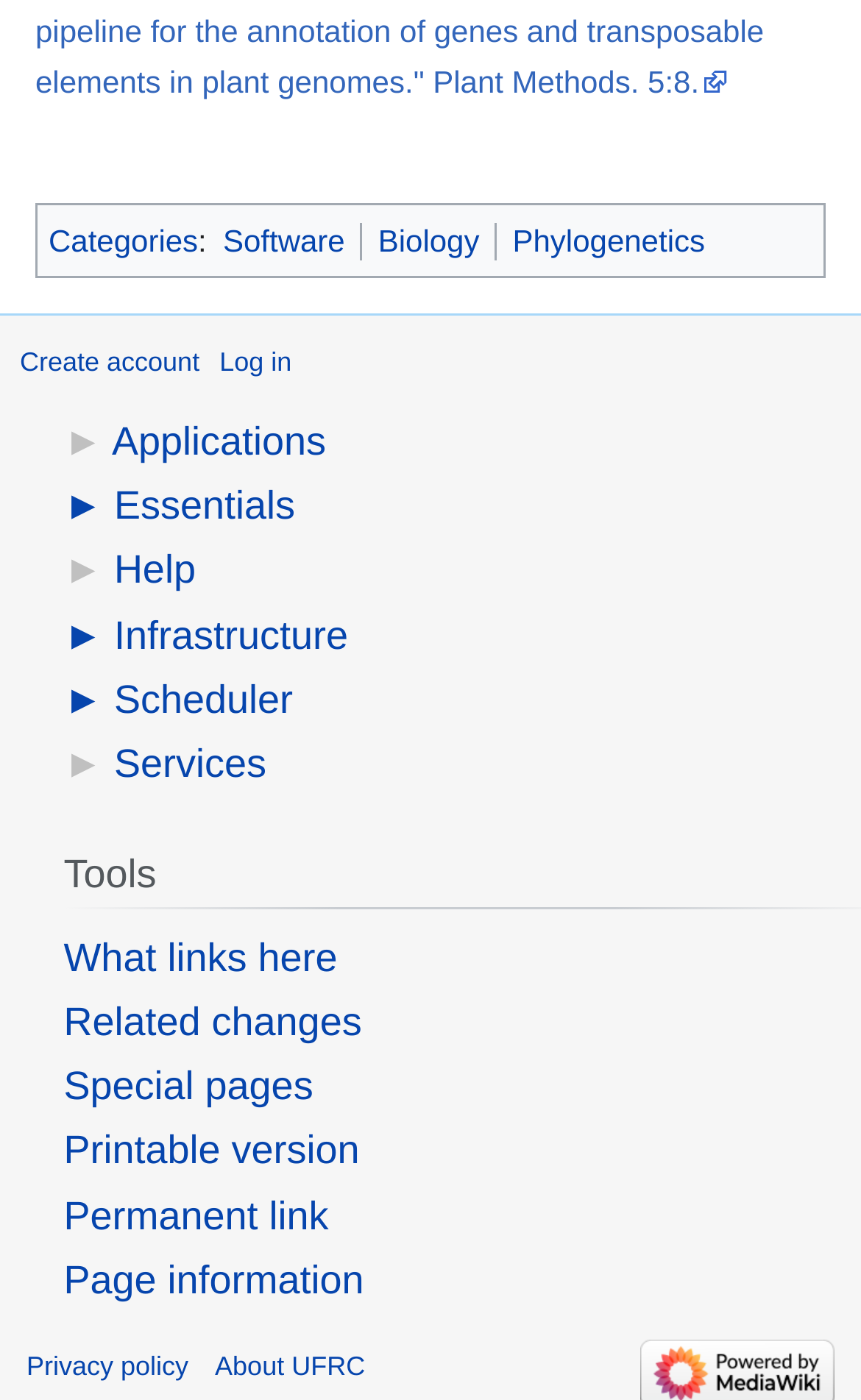Please specify the bounding box coordinates of the area that should be clicked to accomplish the following instruction: "View Applications". The coordinates should consist of four float numbers between 0 and 1, i.e., [left, top, right, bottom].

[0.13, 0.299, 0.379, 0.331]